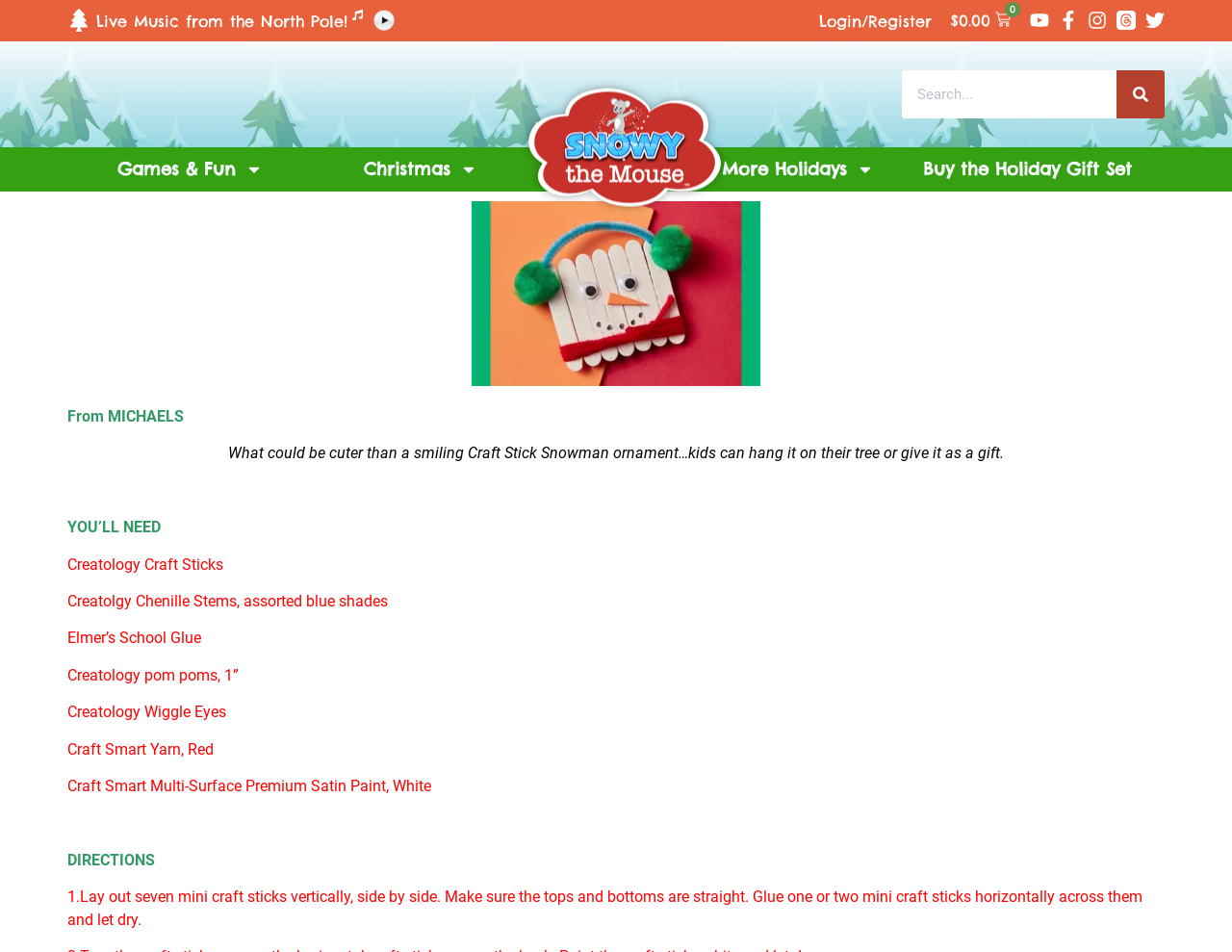Explain the webpage's layout and main content in detail.

This webpage is about a Craft Stick Snowman ornament, with a smiling face, that can be hung on a tree or given as a gift. At the top, there is a section with a "Live Music from the North Pole!" title, accompanied by a button and a "Login/Register" link. To the right of this section, there is a shopping cart icon with a "$0.00 0 CART" label. Below this, there are social media links, including Youtube, Facebook, Instagram, and Twitter, each with its corresponding icon.

In the middle of the page, there is a search bar with a "Search" button. Below the search bar, there are several links, including "Games & Fun", "Christmas", and "More Holidays", each with a dropdown menu and an icon. To the right of these links, there is a "Buy the Holiday Gift Set" link.

The main content of the page is a tutorial on how to make the Craft Stick Snowman ornament. It starts with a brief introduction, followed by a list of materials needed, including Craft Sticks, Chenille Stems, Elmer's School Glue, and other craft supplies. Below the materials list, there are step-by-step directions on how to assemble the ornament, with a detailed description of each step.

Throughout the page, there are several images, including icons for social media links, a shopping cart icon, and images accompanying the tutorial steps. The overall layout is organized, with clear headings and concise text, making it easy to follow the tutorial and navigate the page.